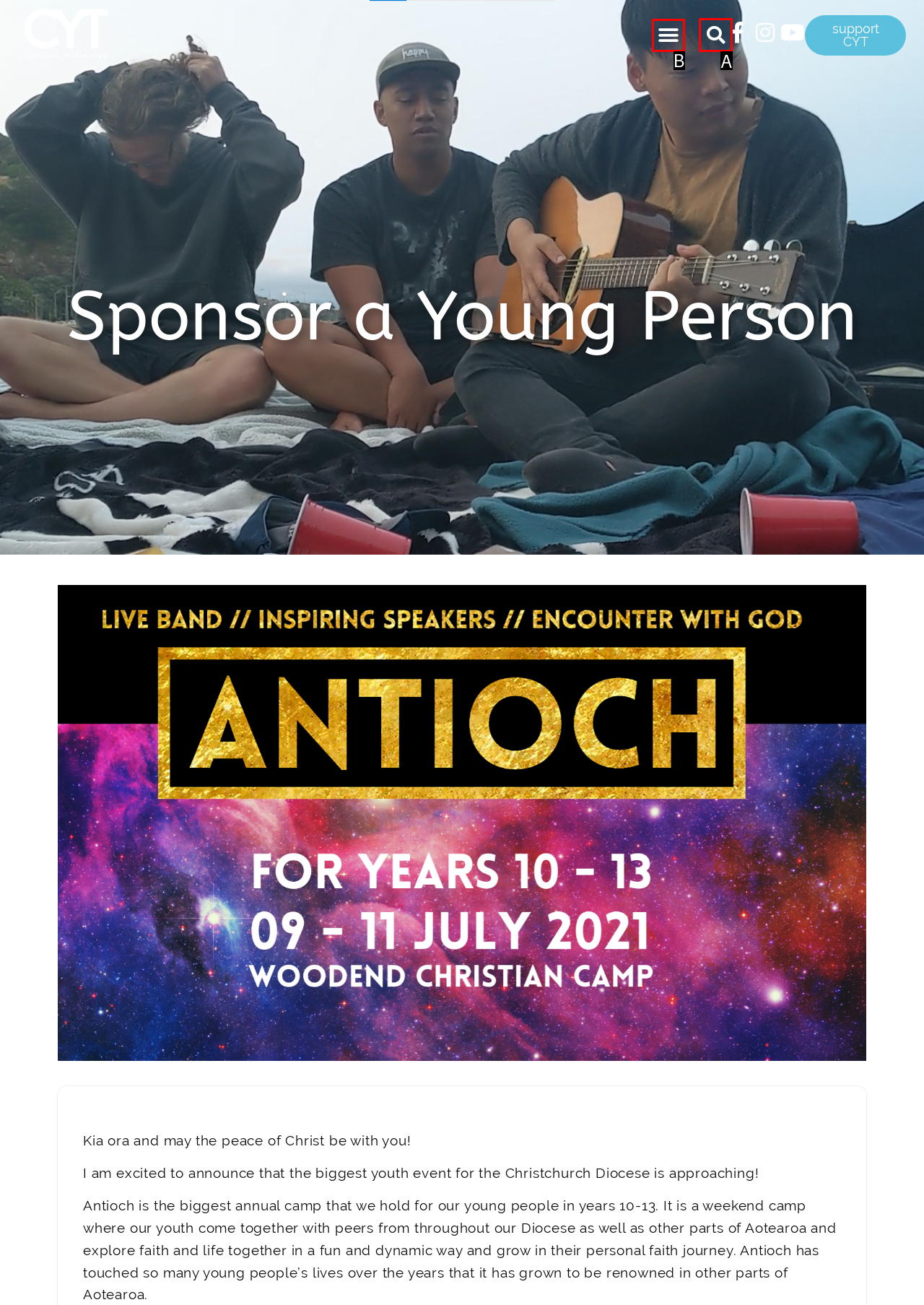Based on the element description: Menu, choose the HTML element that matches best. Provide the letter of your selected option.

B